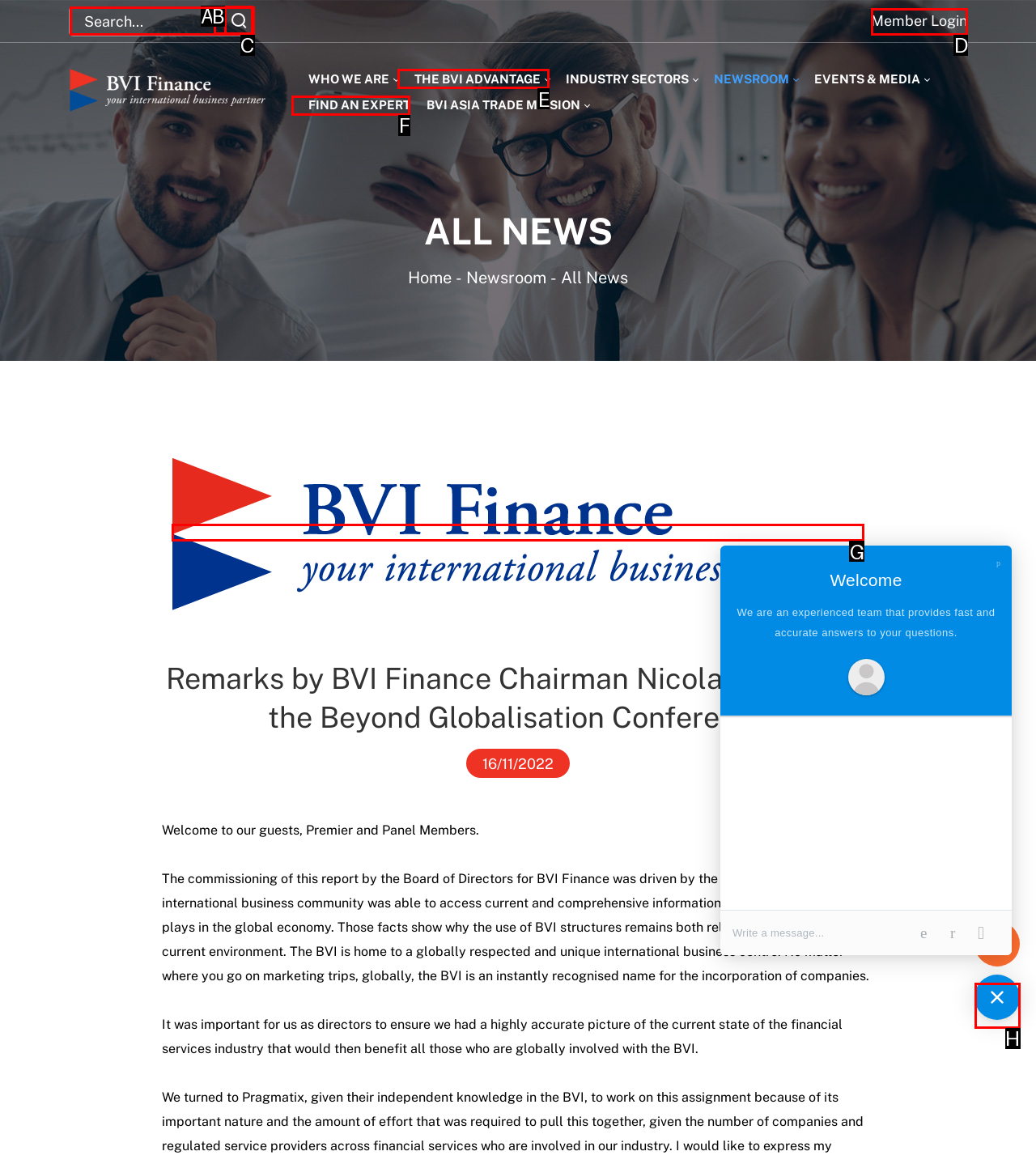Tell me which one HTML element I should click to complete the following task: Login as a member
Answer with the option's letter from the given choices directly.

D